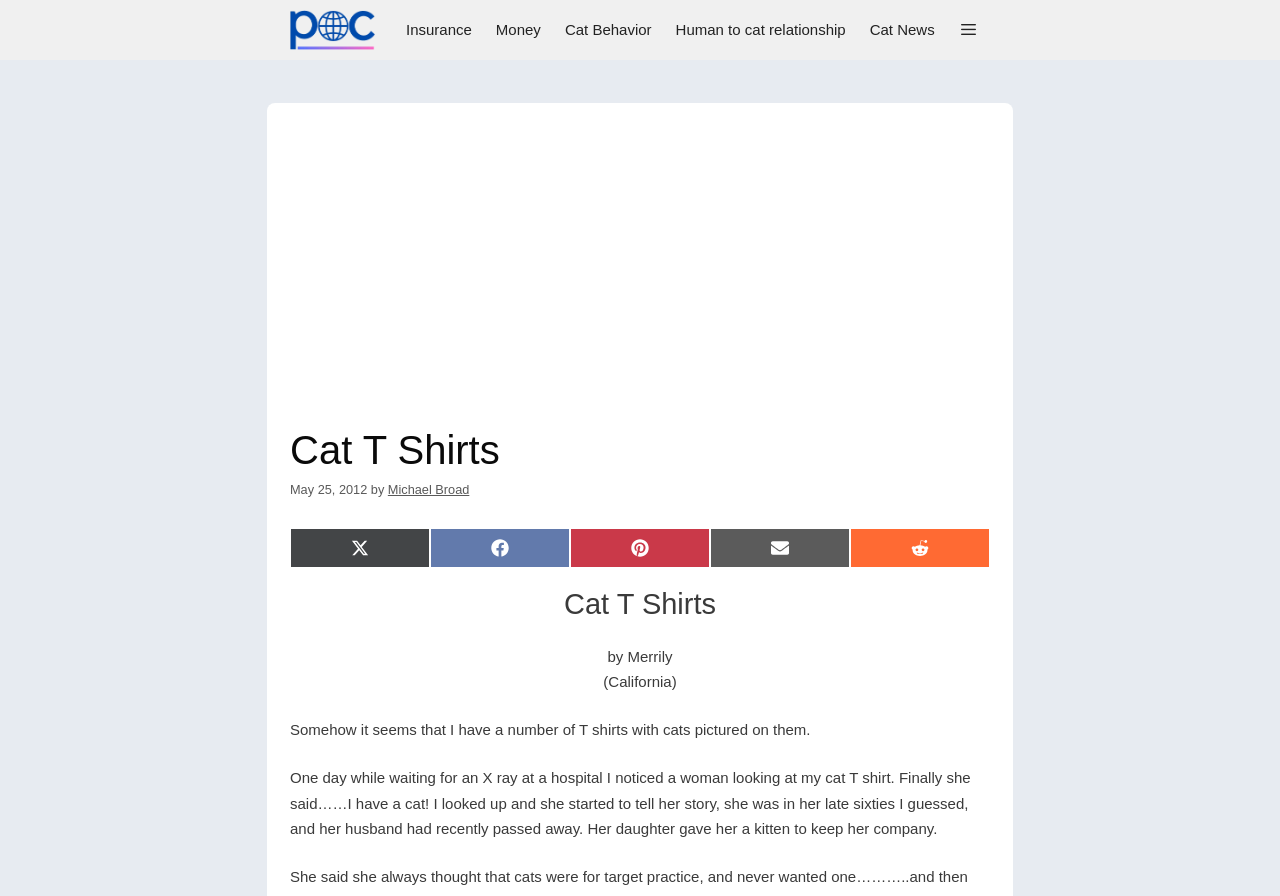Respond with a single word or phrase to the following question: How many social media sharing options are available?

5